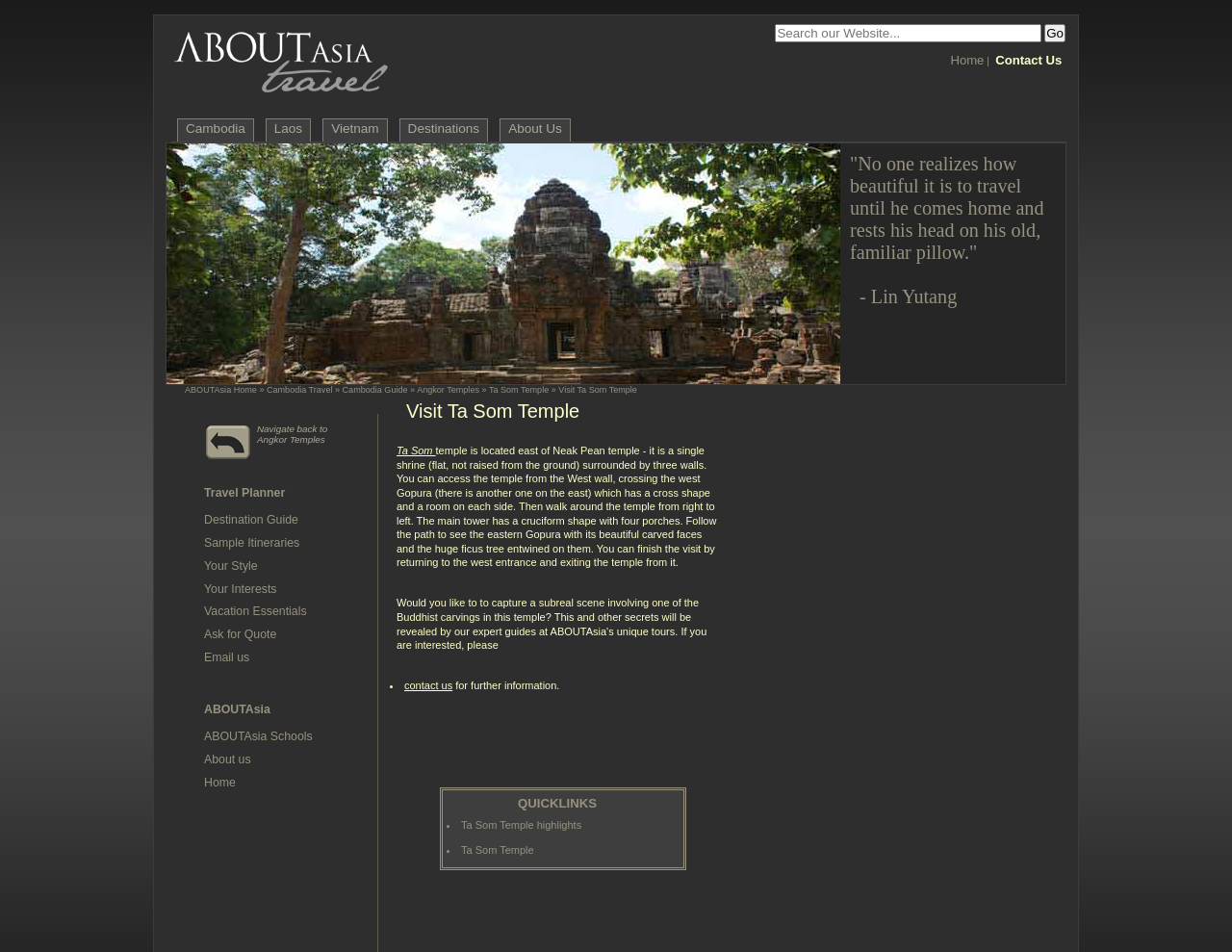Specify the bounding box coordinates of the element's area that should be clicked to execute the given instruction: "Go to the ABOUTAsia home page". The coordinates should be four float numbers between 0 and 1, i.e., [left, top, right, bottom].

[0.141, 0.089, 0.316, 0.101]